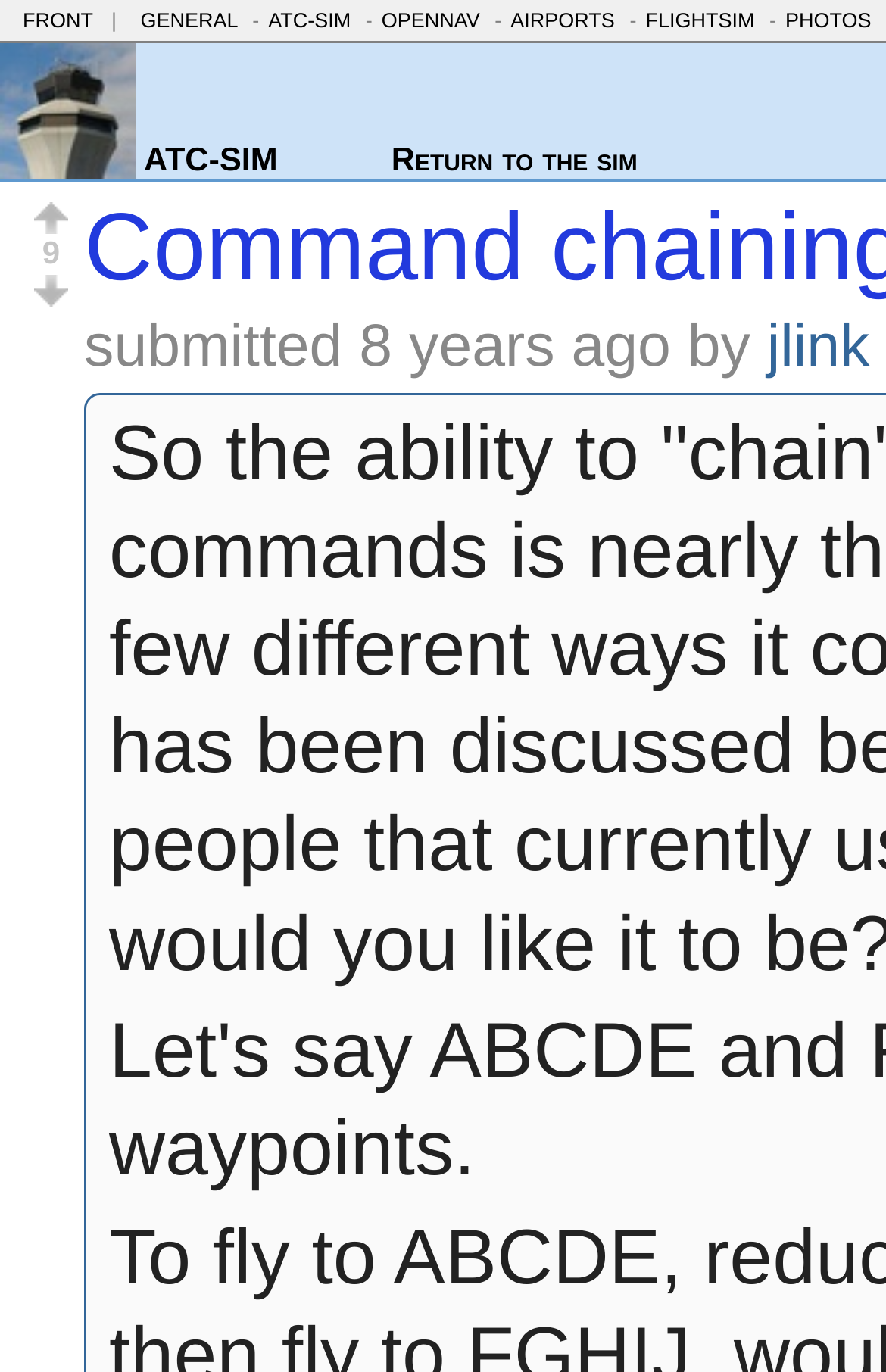Could you determine the bounding box coordinates of the clickable element to complete the instruction: "return to the sim"? Provide the coordinates as four float numbers between 0 and 1, i.e., [left, top, right, bottom].

[0.442, 0.104, 0.719, 0.131]